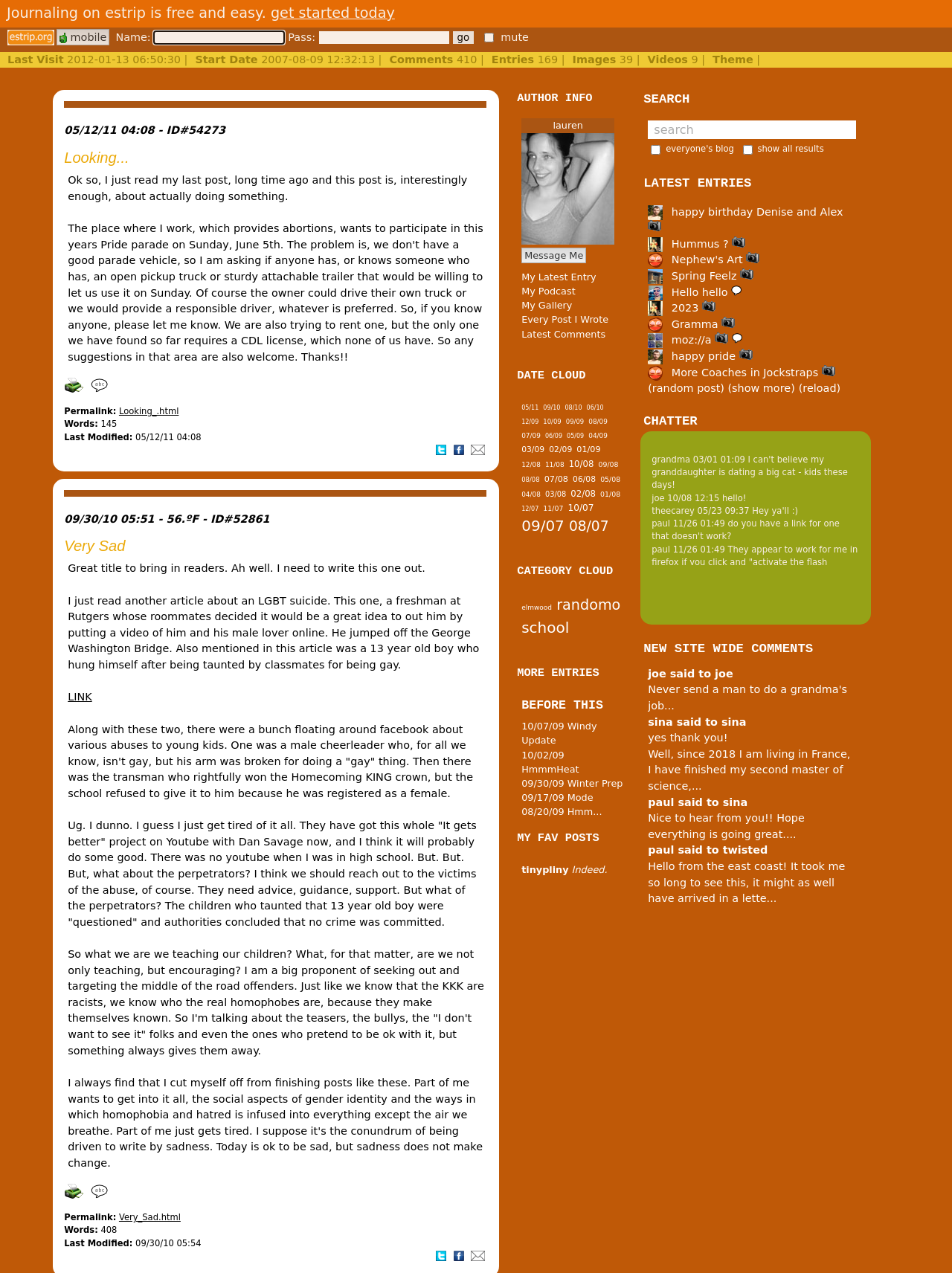What is the last modified date of the latest entry?
Based on the screenshot, respond with a single word or phrase.

05/12/11 04:08